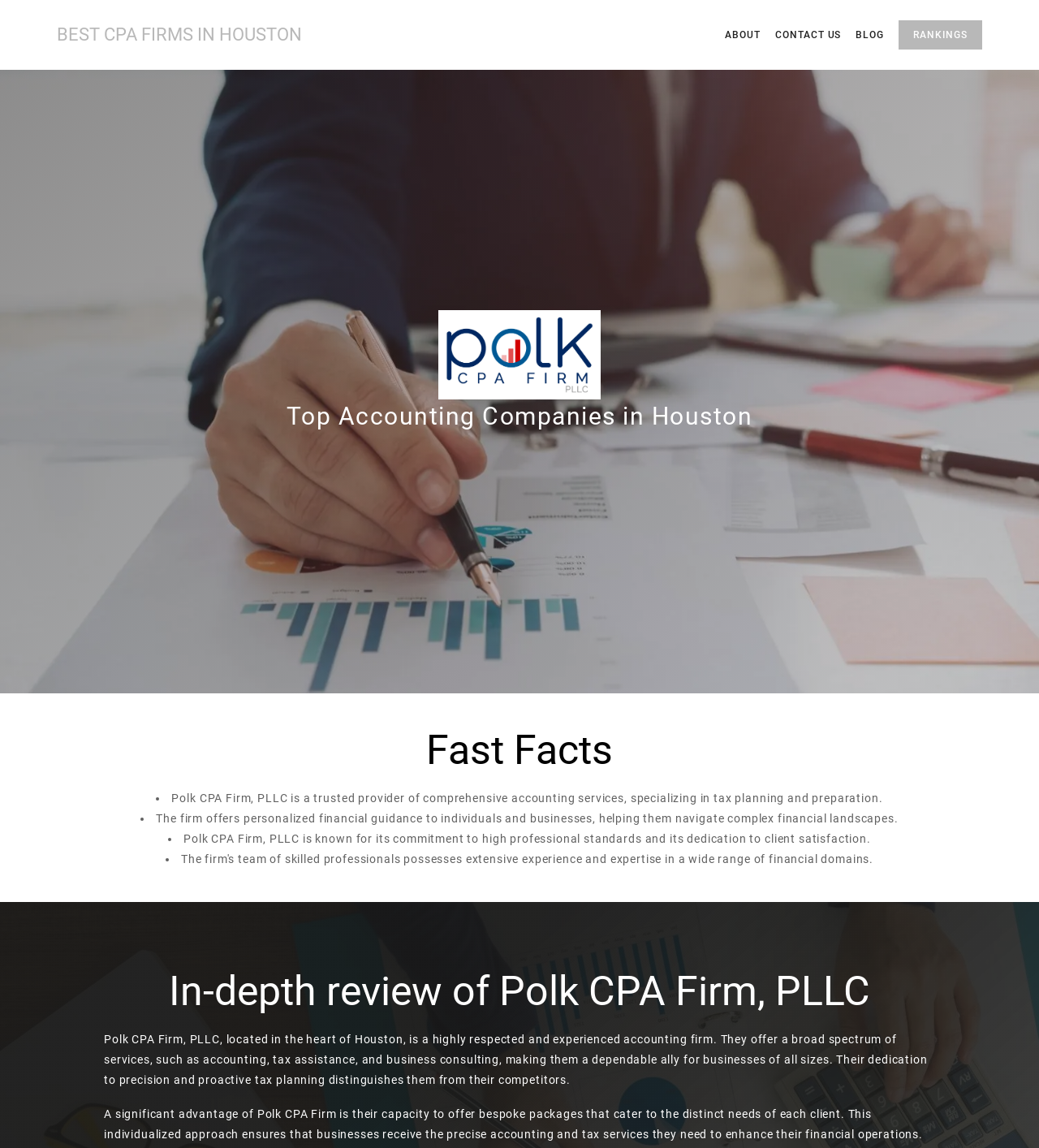Answer the question using only a single word or phrase: 
What is the location of Polk CPA Firm, PLLC?

Houston